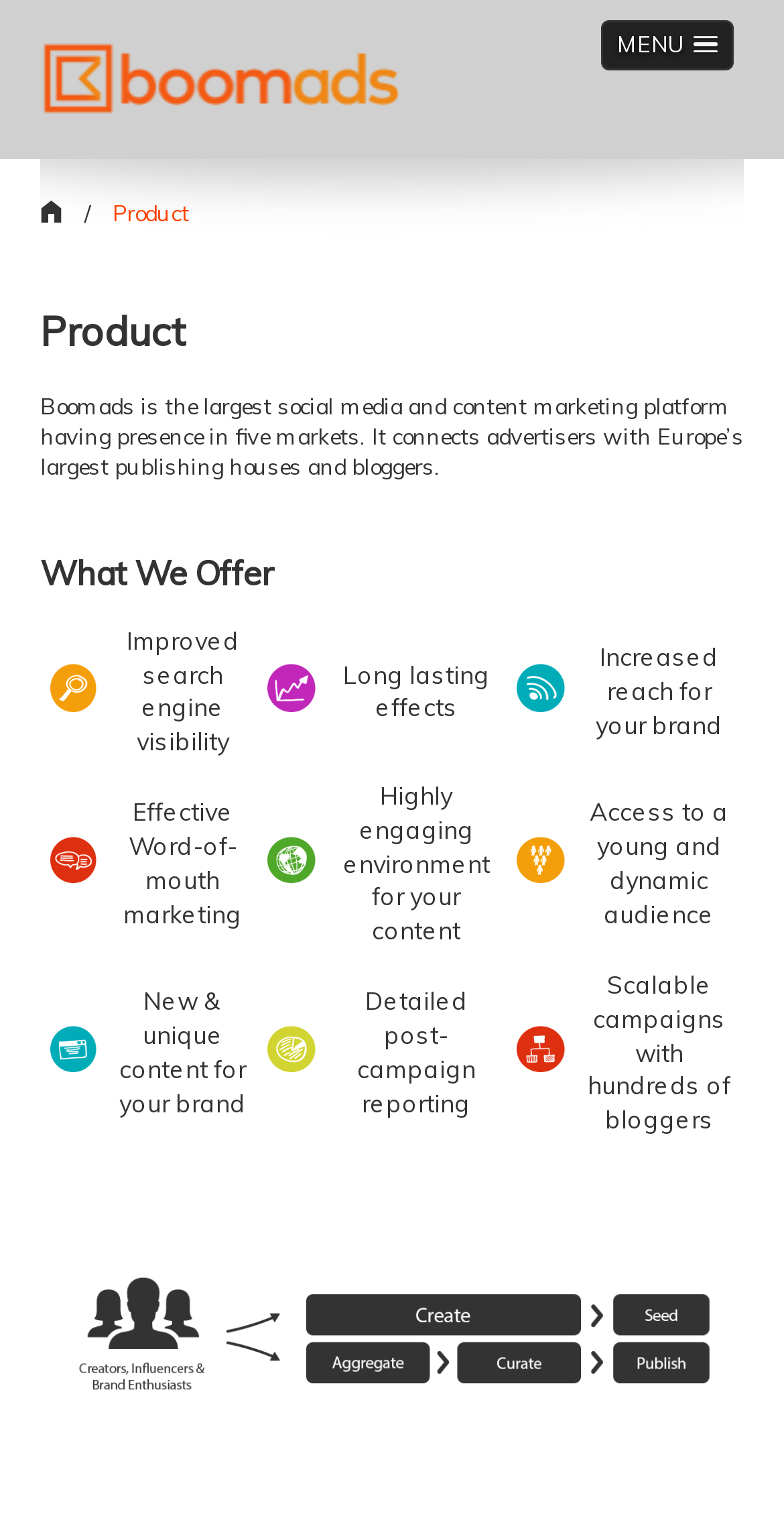Give a detailed account of the webpage, highlighting key information.

The webpage is about Boomads, a social media and content marketing platform. At the top left corner, there is a logo image with a link to the homepage. Next to the logo, there is a "MENU" link with a popup menu. Below the logo, there is a "Skip to content" link.

The main content area is divided into sections. The first section has a heading "Product" and a brief description of Boomads, stating that it connects advertisers with Europe's largest publishing houses and bloggers.

Below the description, there is a section titled "What We Offer" with a table layout. The table has three rows, each containing four columns. Each column has an icon image and a brief text description. The icons include a magnify glass, stats, rss, chat, world, community, notes, pie, and diagram. The text descriptions include "Improved search engine visibility", "Long lasting effects", "Increased reach for your brand", "Effective Word-of-mouth marketing", "Highly engaging environment for your content", "Access to a young and dynamic audience", "New & unique content for your brand", "Detailed post-campaign reporting", and "Scalable campaigns with hundreds of bloggers".

At the bottom of the page, there is a large image with the title "aggmodel".